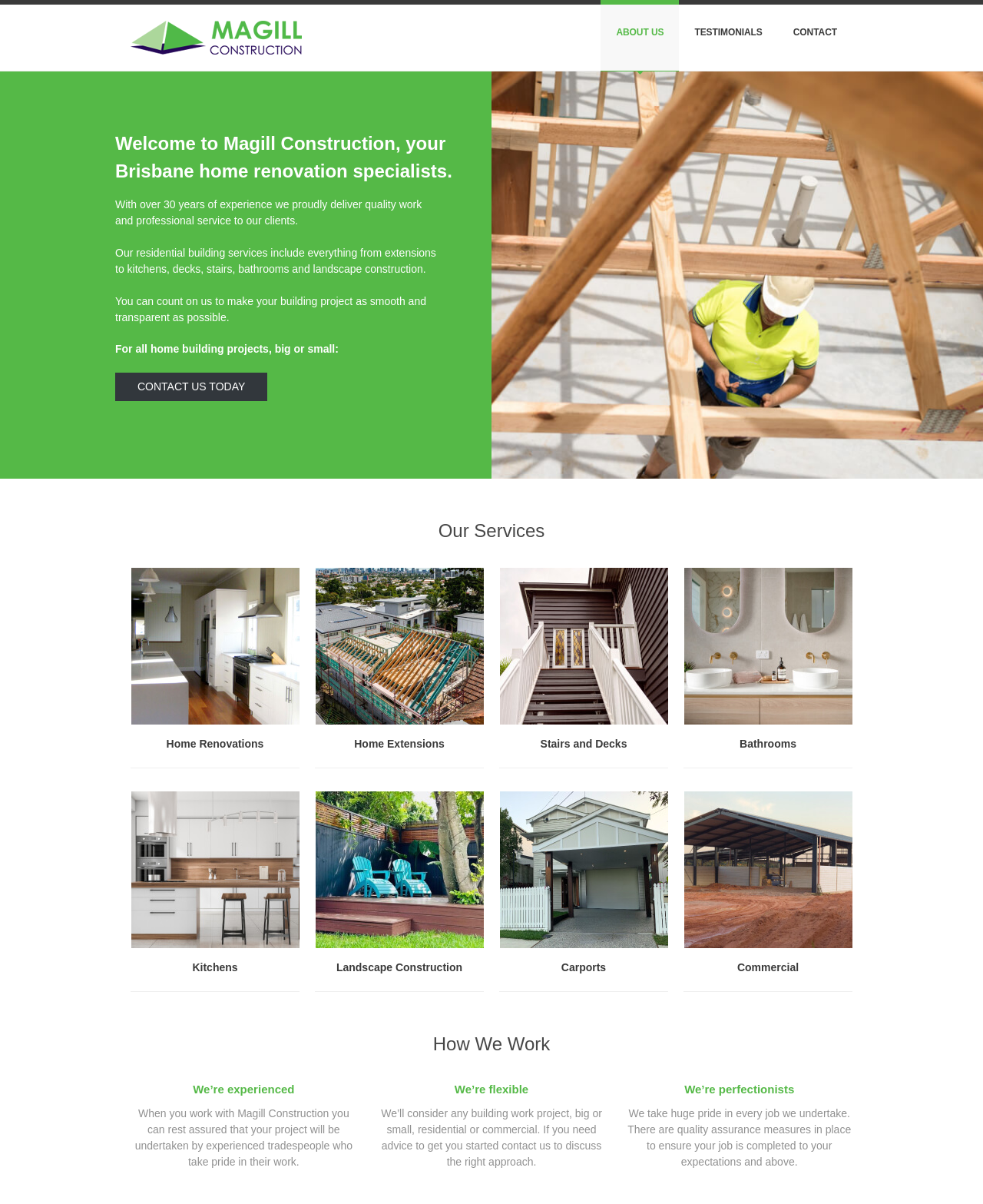Determine the bounding box coordinates of the clickable element to achieve the following action: 'Click on ABOUT US'. Provide the coordinates as four float values between 0 and 1, formatted as [left, top, right, bottom].

[0.611, 0.0, 0.691, 0.06]